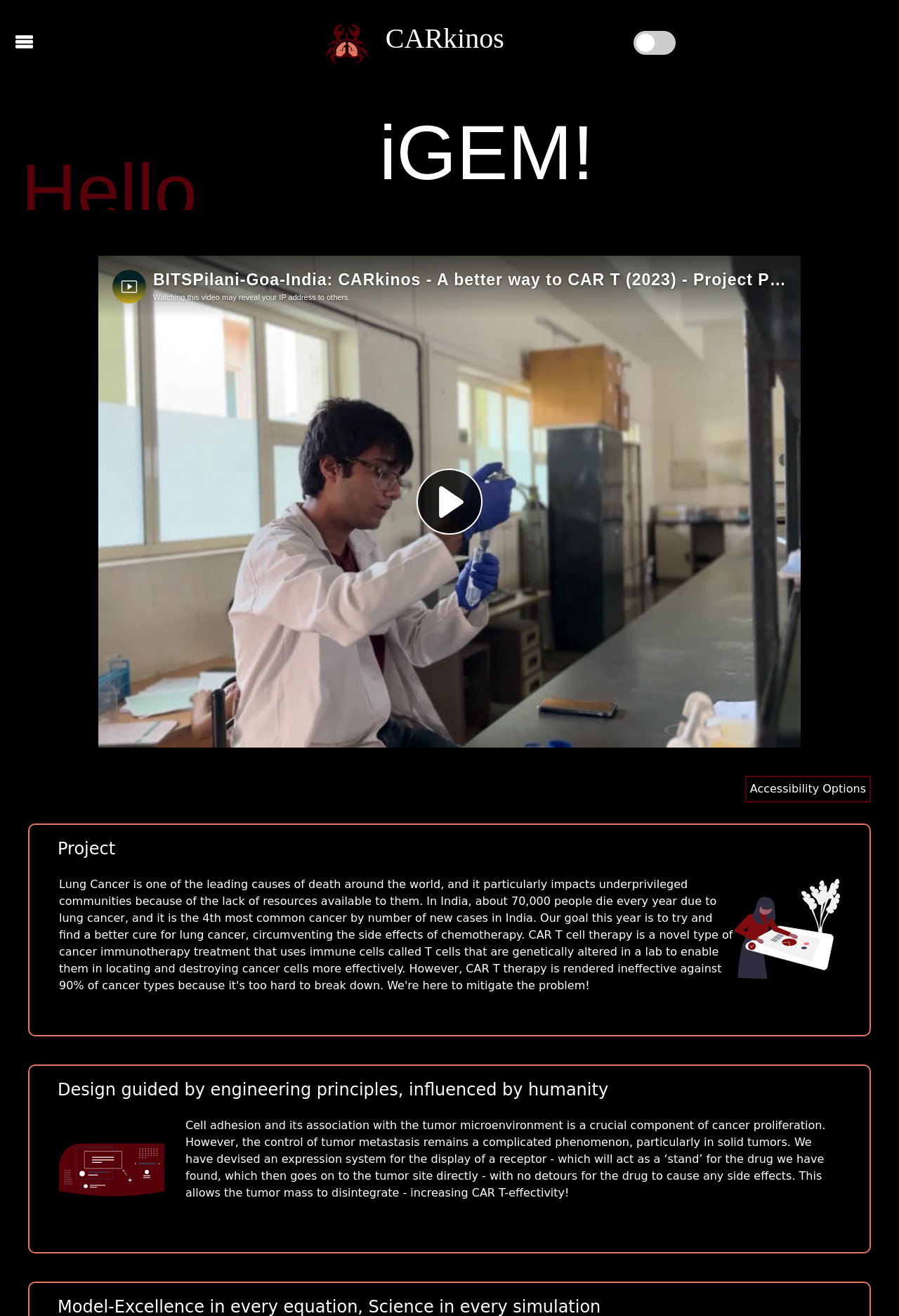What is the language of the first greeting on the page?
Could you please answer the question thoroughly and with as much detail as possible?

The first greeting on the page is 'Bonjour', which is a French word meaning 'hello' or 'good day'.